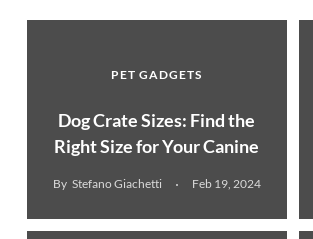Carefully observe the image and respond to the question with a detailed answer:
Who is the author of the article?

The author's name is mentioned alongside the title, and it is 'Stefano Giachetti', which is easily readable due to the design of the dark background.